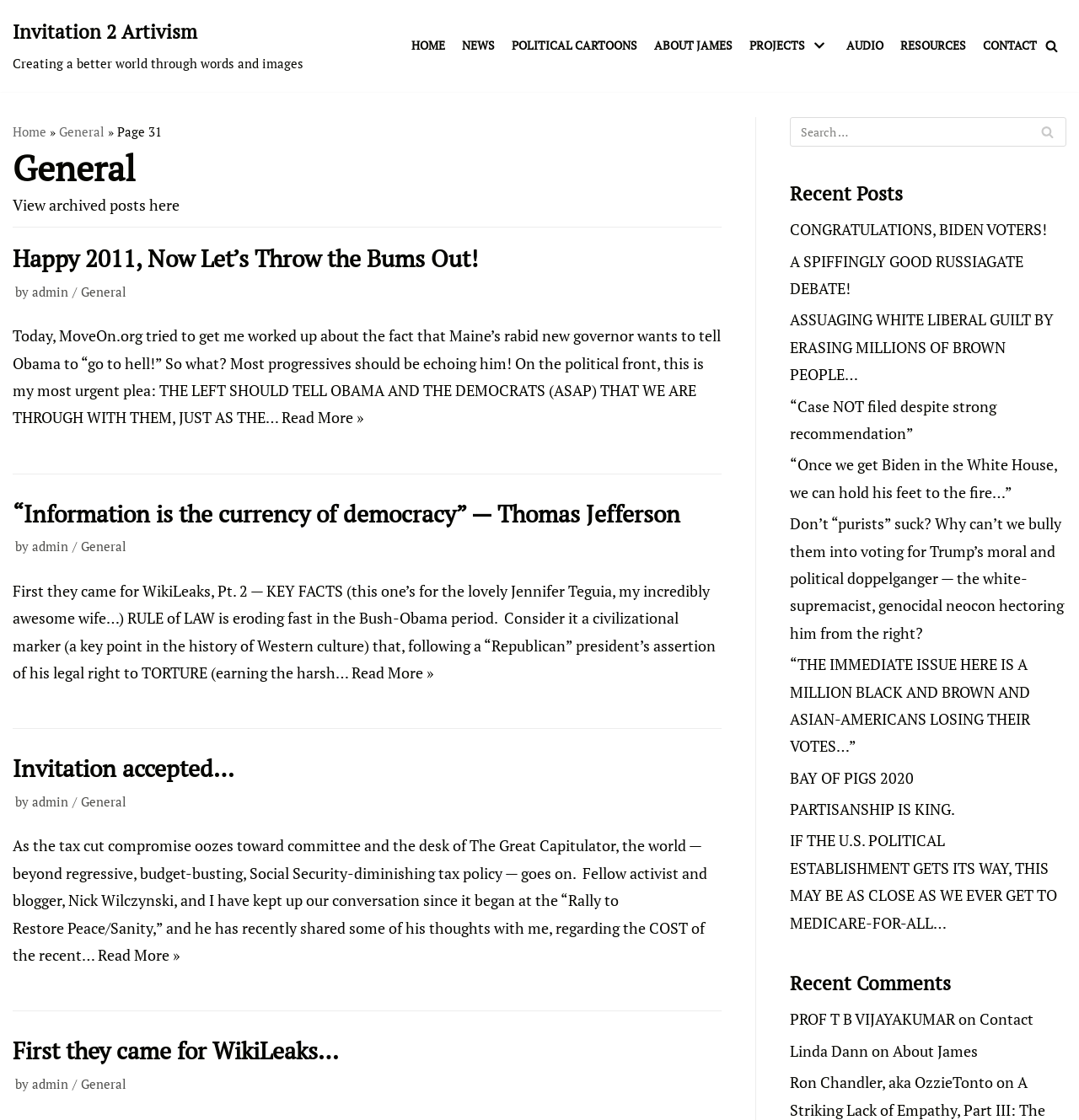Specify the bounding box coordinates of the area to click in order to follow the given instruction: "View 'General' archived posts."

[0.055, 0.11, 0.097, 0.125]